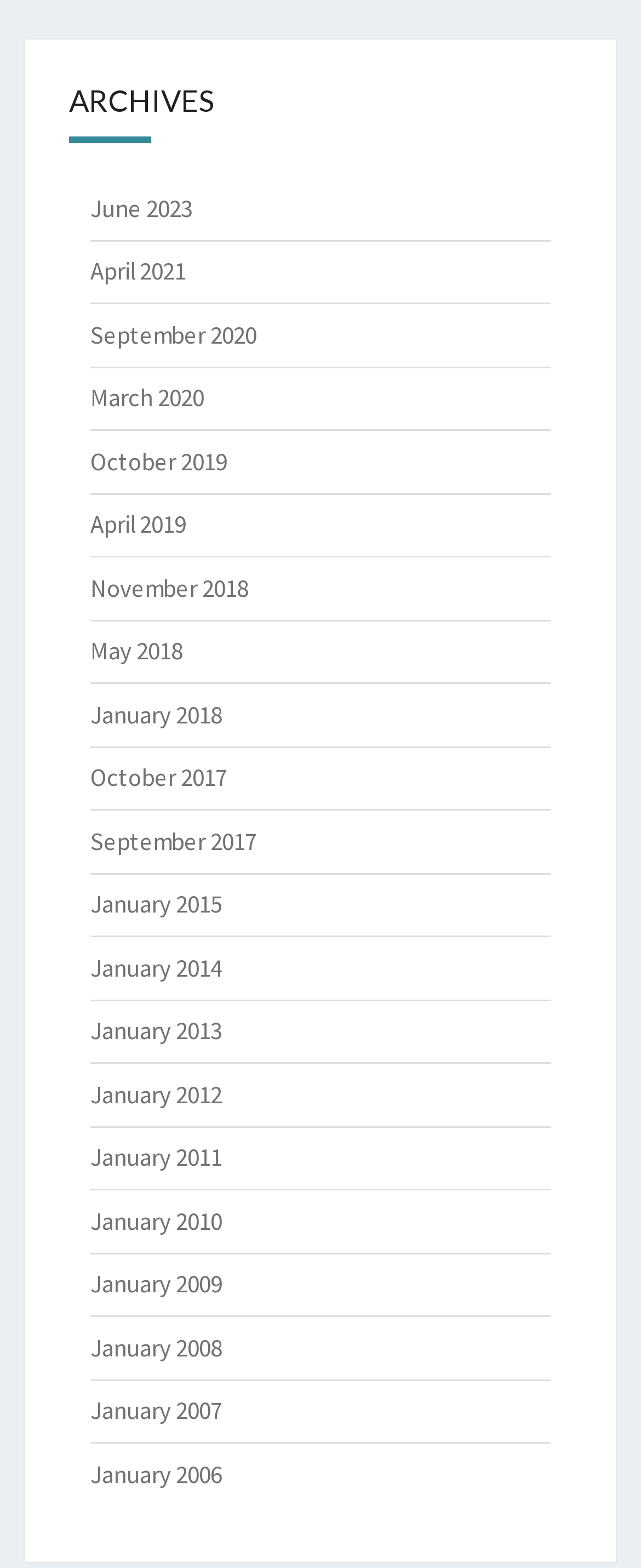Identify the bounding box coordinates of the region that should be clicked to execute the following instruction: "browse archives for April 2019".

[0.141, 0.324, 0.29, 0.344]